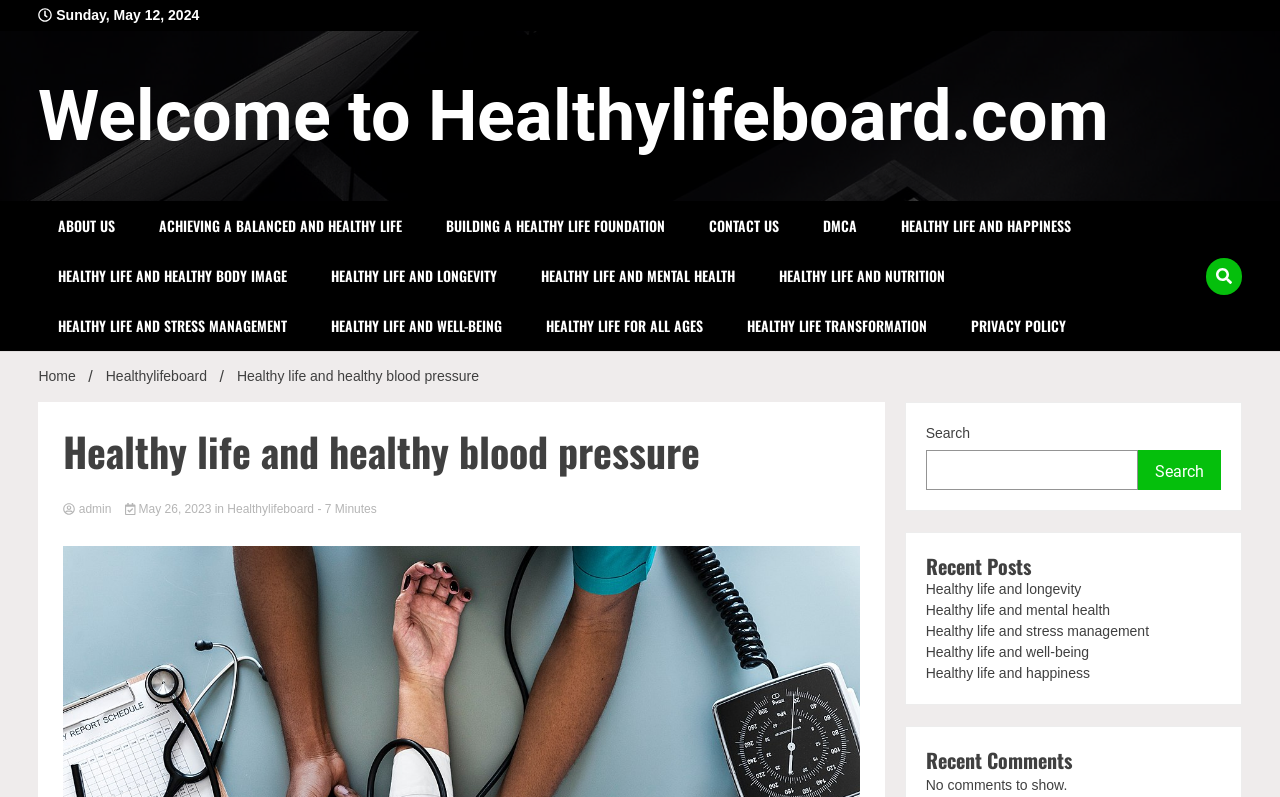Provide an in-depth caption for the contents of the webpage.

The webpage is about healthy living and blood pressure, with a focus on maintaining a healthy lifestyle. At the top, there is a date displayed, "Sunday, May 12, 2024", and a large image that spans the entire width of the page. Below the image, there is a heading that reads "Welcome to Healthylifeboard.com" with a link to the same text.

On the left side of the page, there is a navigation menu with links to various sections, including "ABOUT US", "ACHIEVING A BALANCED AND HEALTHY LIFE", and "CONTACT US", among others. These links are arranged vertically, with the first link starting from the top and the last link ending near the middle of the page.

On the right side of the page, there is a section with a heading "Healthy life and healthy blood pressure" and a subheading that reads "Maintaining a healthy life is essential for our overall well-being. It encompasses various aspects". Below this, there is a breadcrumb navigation menu that shows the current page's location, with links to "Home" and "Healthylifeboard".

Further down, there is a section with a heading "Recent Posts" that lists several links to articles, including "Healthy life and longevity", "Healthy life and mental health", and "Healthy life and stress management". Below this, there is a section with a heading "Recent Comments" that displays a message "No comments to show."

At the bottom of the page, there is a search bar with a button and a placeholder text "Search".